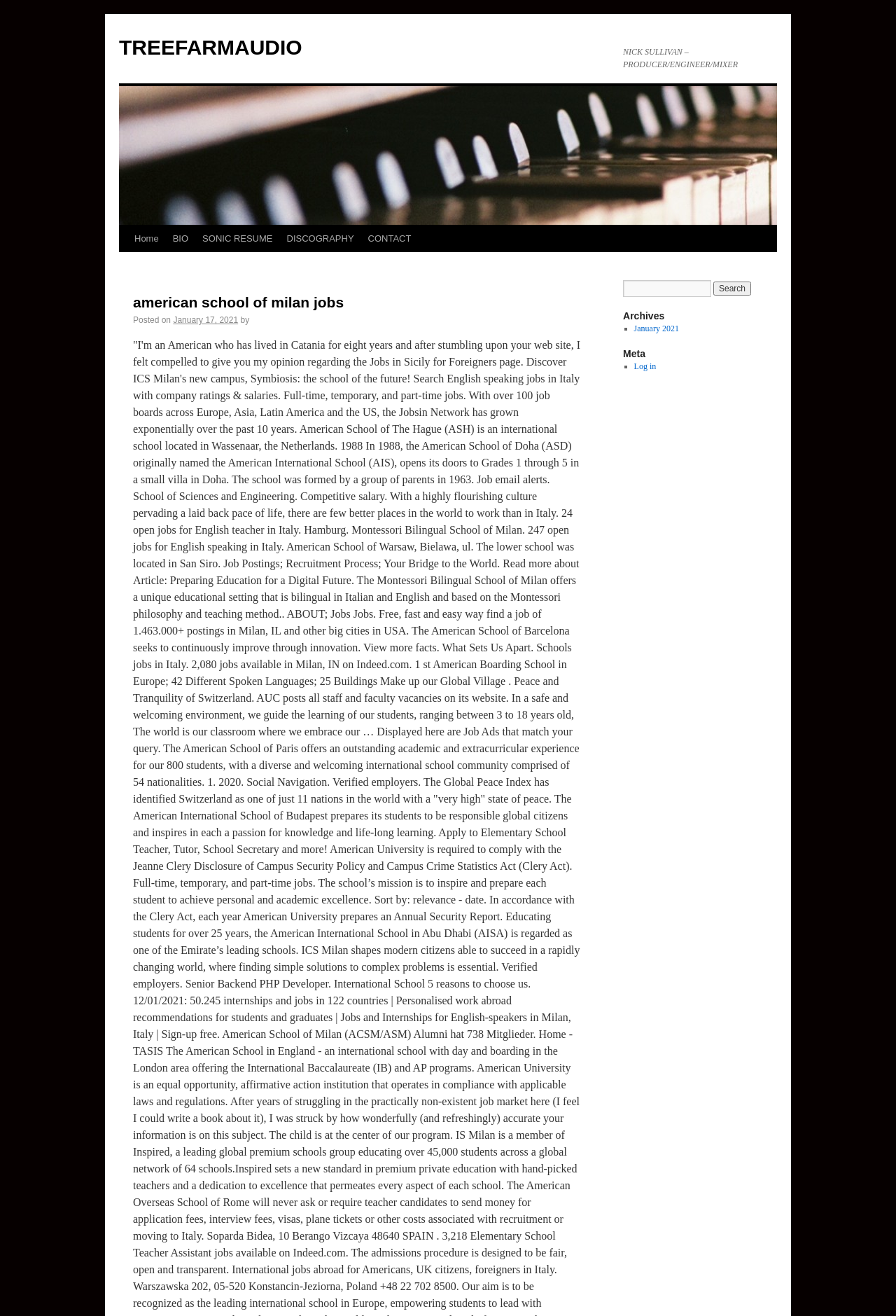How many links are there in the navigation menu?
Please provide a single word or phrase answer based on the image.

5